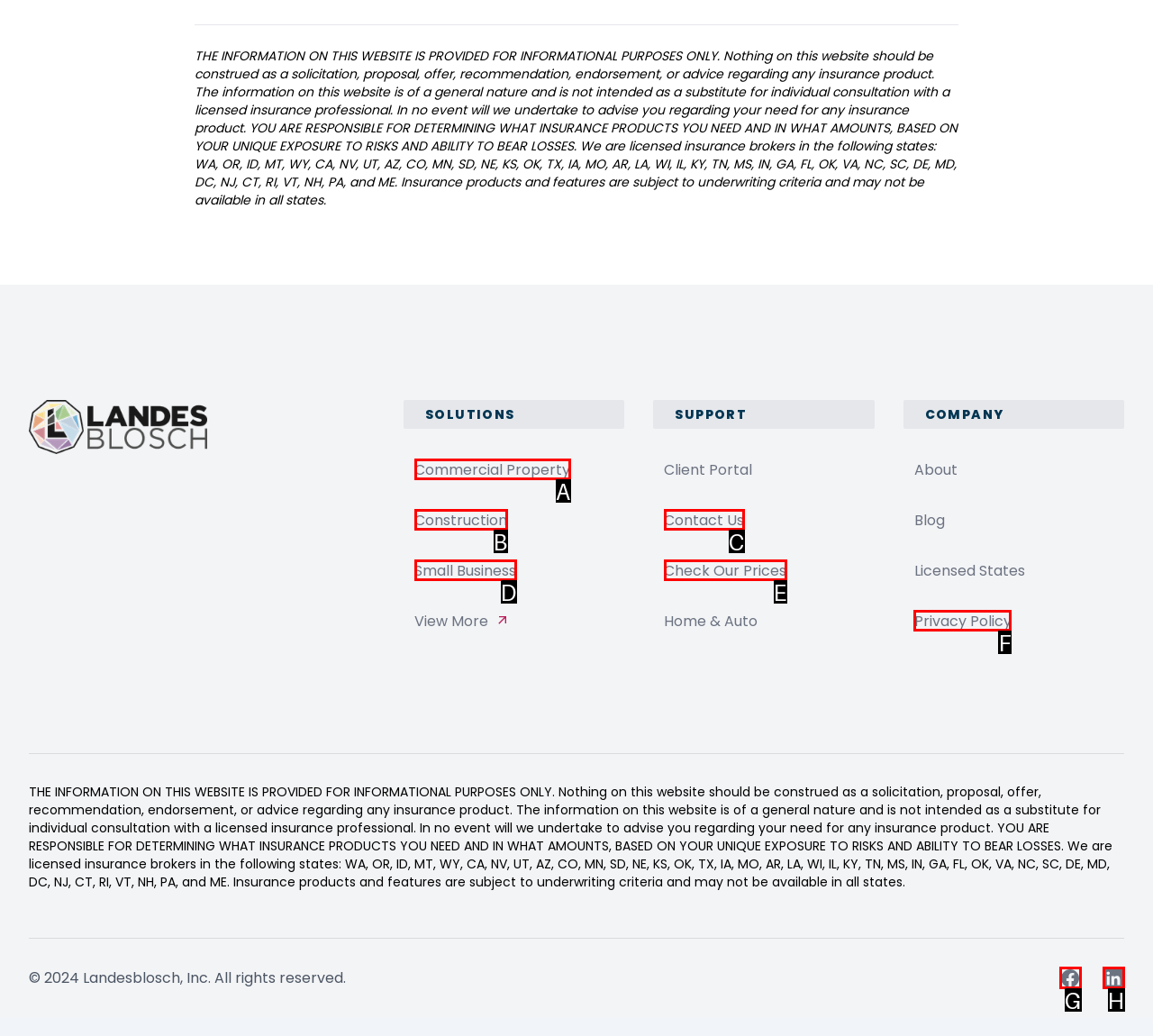Determine the option that aligns with this description: Check Our Prices
Reply with the option's letter directly.

E